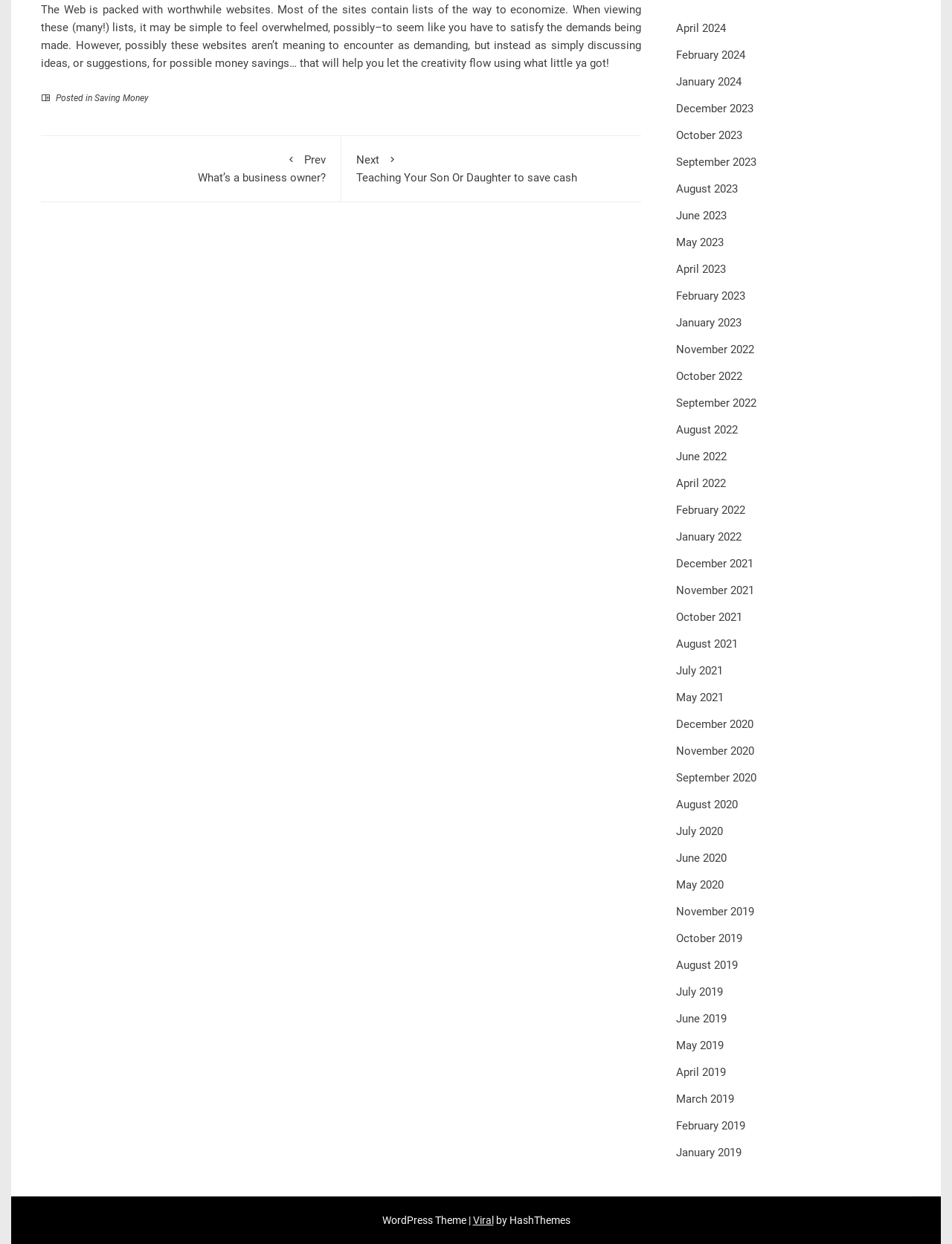Please identify the bounding box coordinates of the element's region that should be clicked to execute the following instruction: "Go to the previous article". The bounding box coordinates must be four float numbers between 0 and 1, i.e., [left, top, right, bottom].

[0.059, 0.121, 0.342, 0.148]